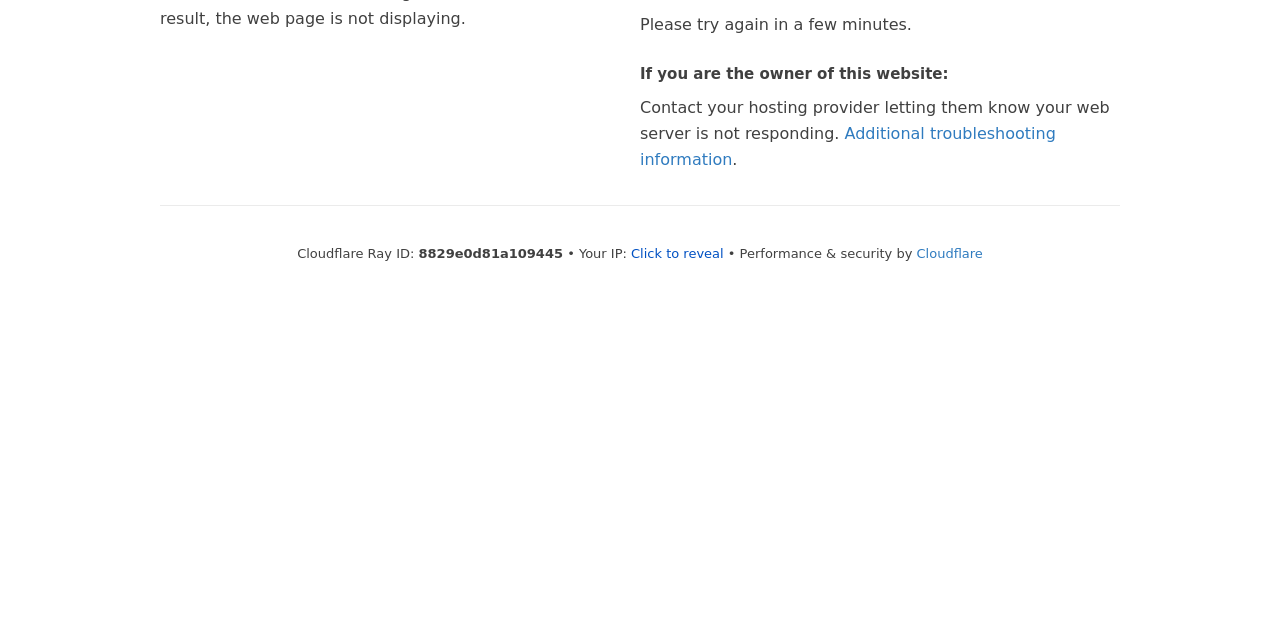Using the webpage screenshot, find the UI element described by Additional troubleshooting information. Provide the bounding box coordinates in the format (top-left x, top-left y, bottom-right x, bottom-right y), ensuring all values are floating point numbers between 0 and 1.

[0.5, 0.193, 0.825, 0.263]